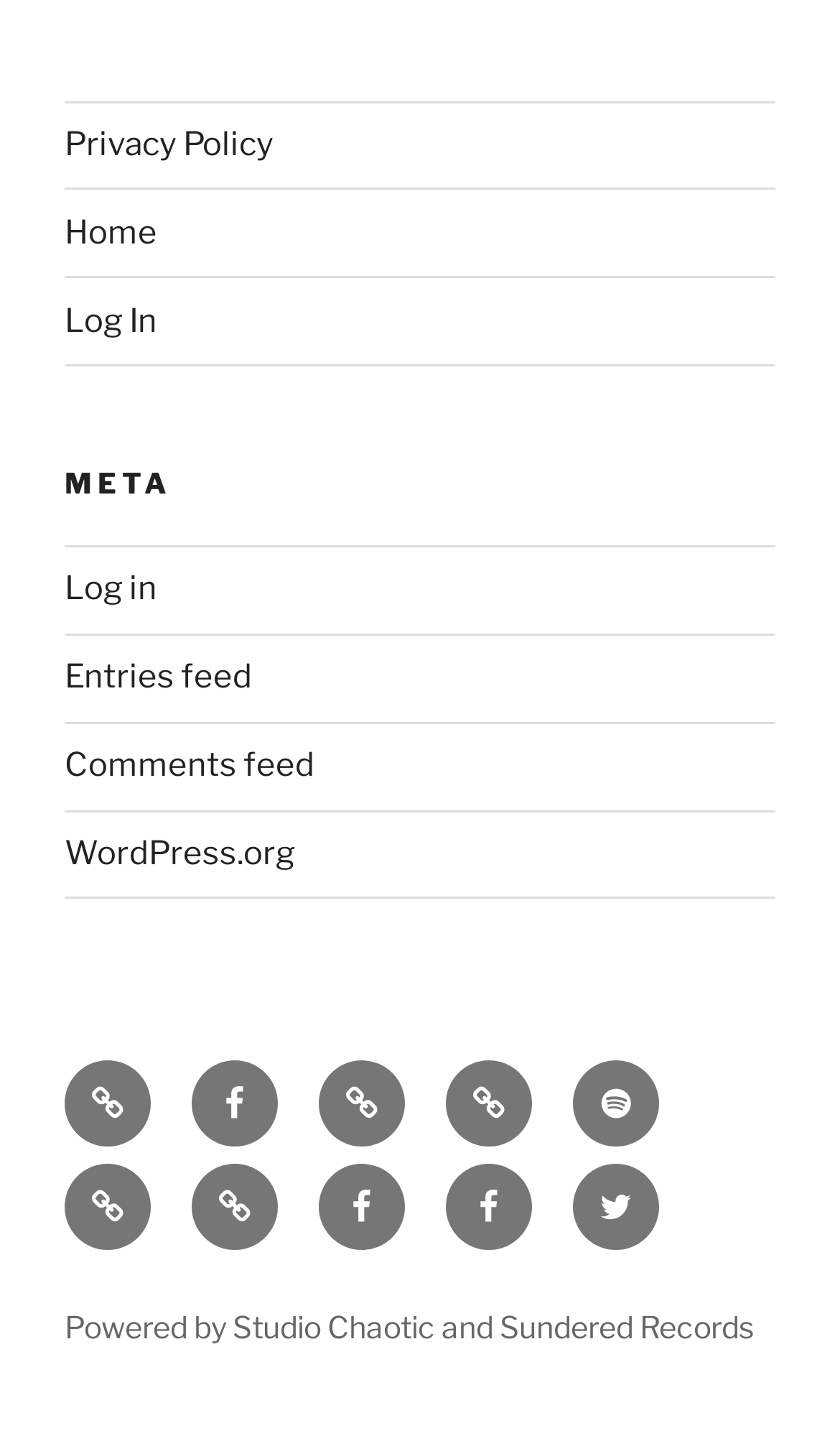Determine the bounding box coordinates of the region to click in order to accomplish the following instruction: "Go to Privacy Policy". Provide the coordinates as four float numbers between 0 and 1, specifically [left, top, right, bottom].

[0.077, 0.087, 0.326, 0.114]